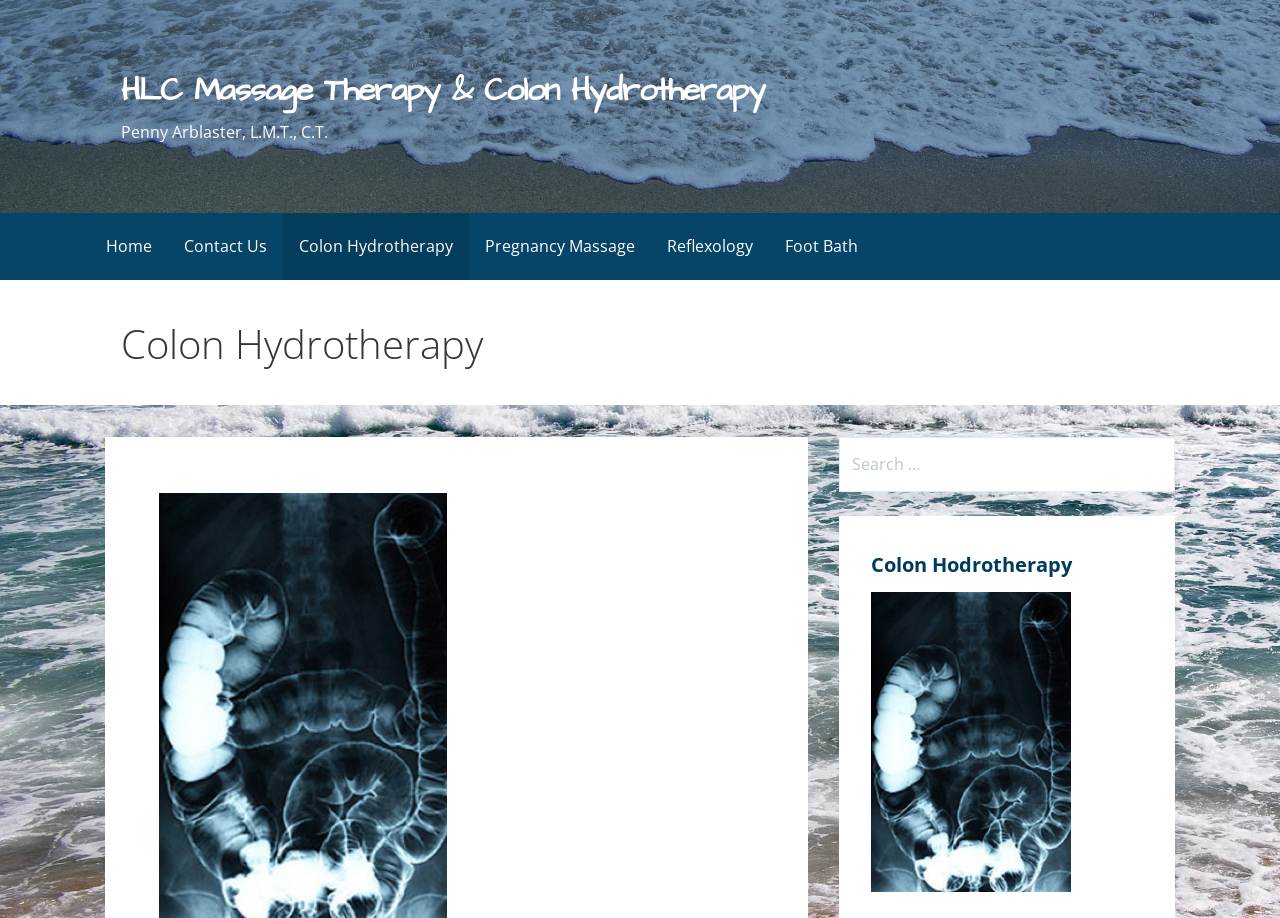Use a single word or phrase to answer the question:
What is the name of the therapist?

Penny Arblaster